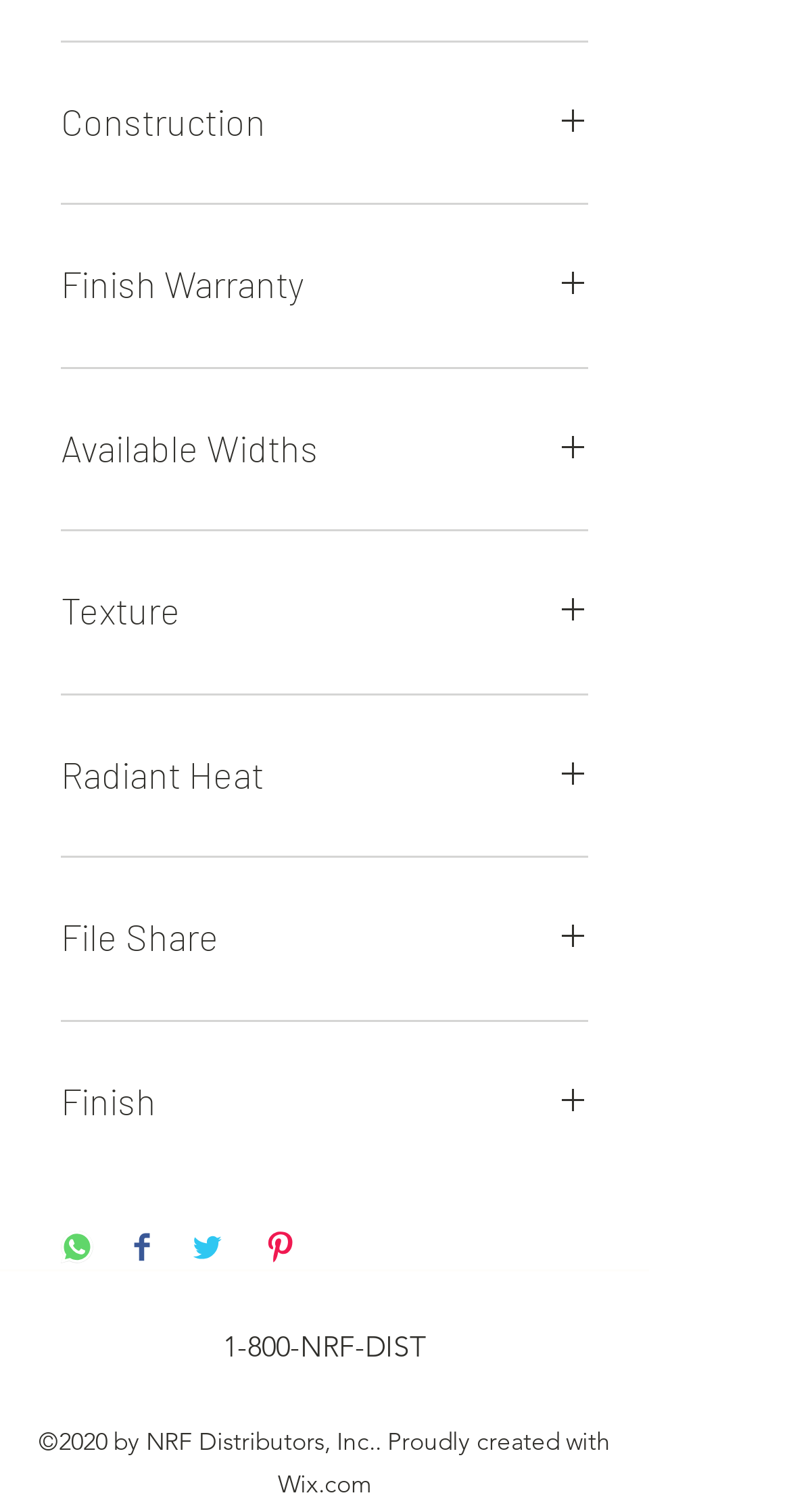What is the topmost button on the webpage?
Please look at the screenshot and answer in one word or a short phrase.

Construction